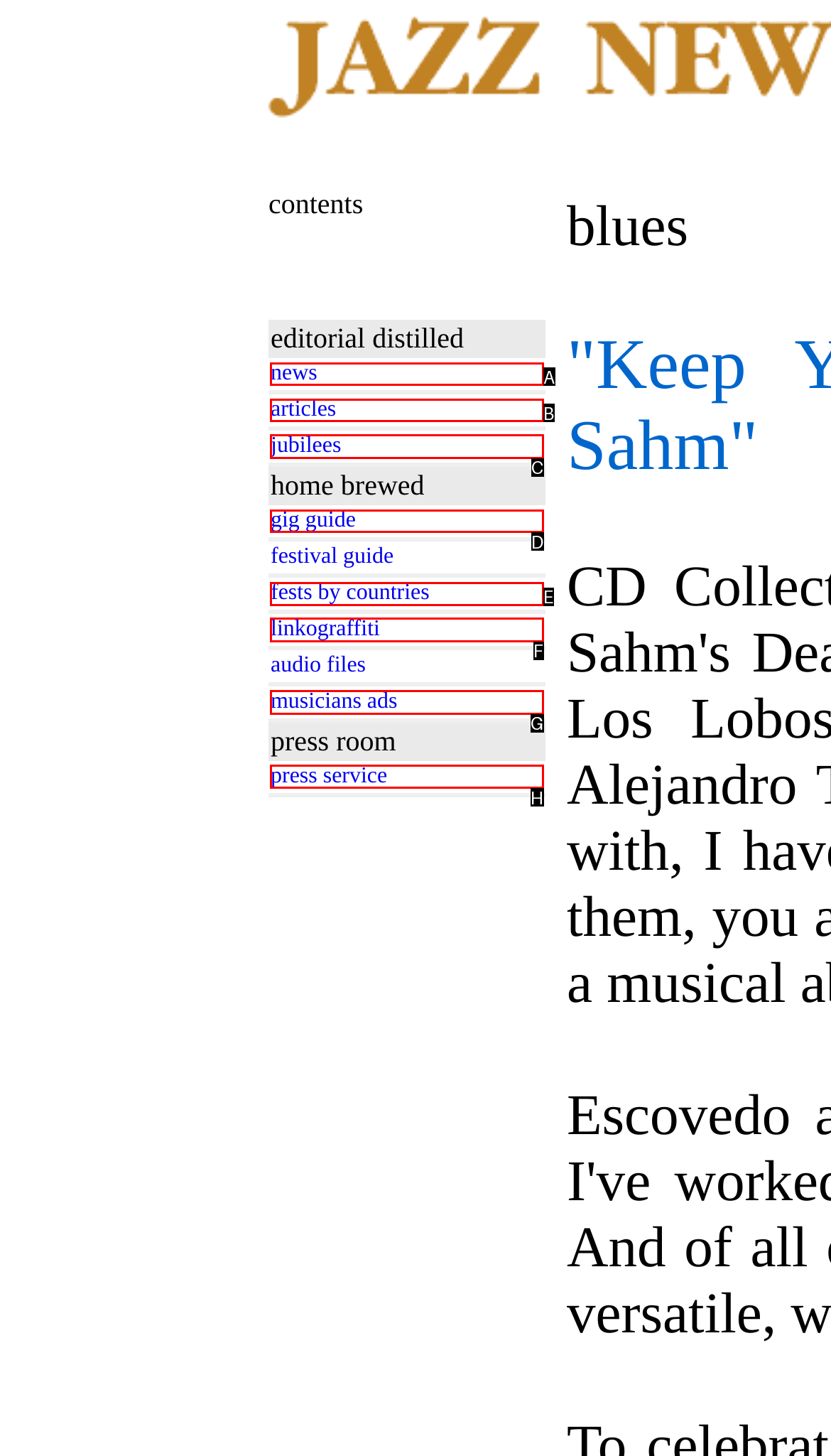Refer to the description: jubilees and choose the option that best fits. Provide the letter of that option directly from the options.

C